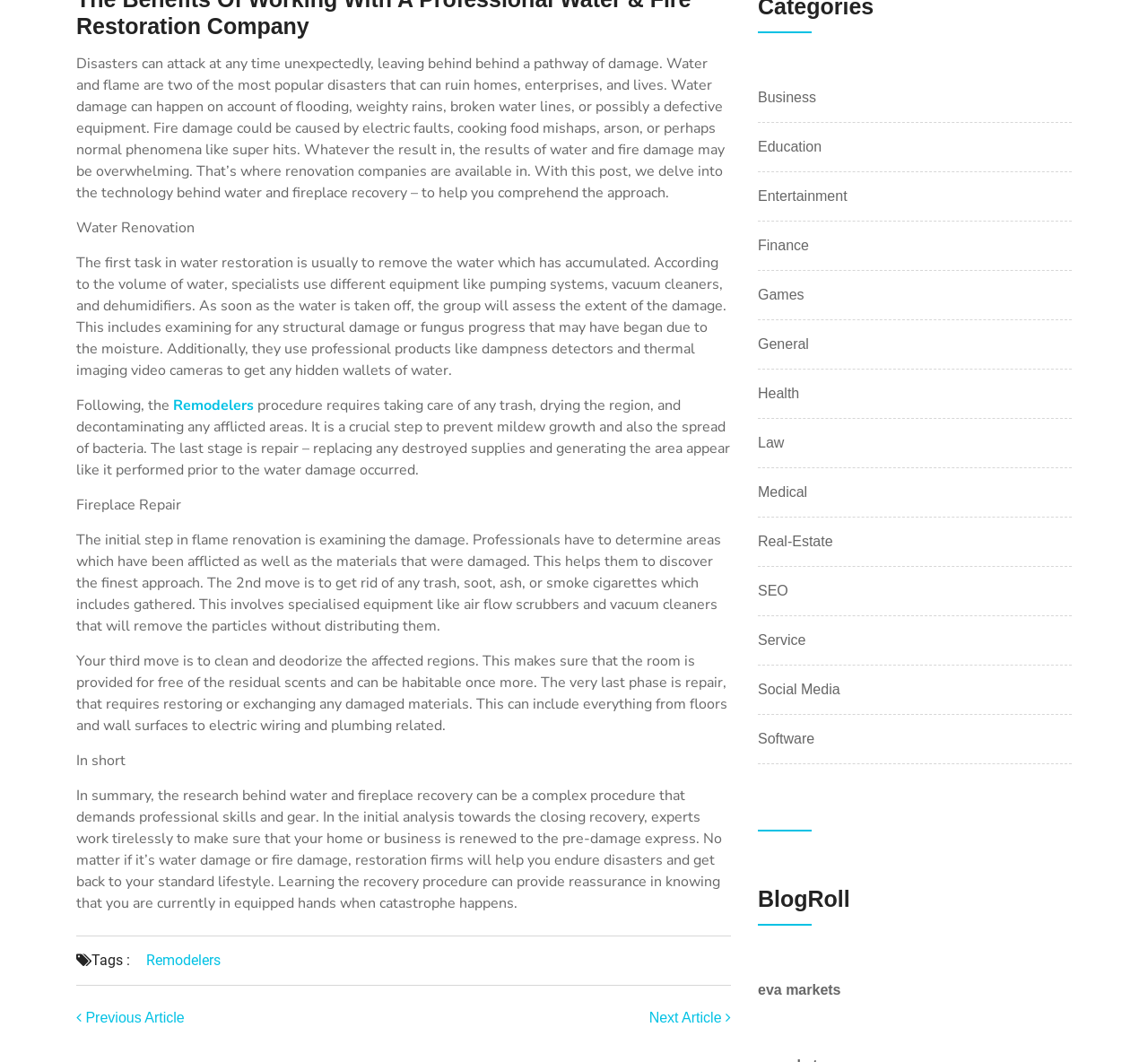Identify the bounding box coordinates for the UI element that matches this description: "Next Article".

[0.565, 0.951, 0.637, 0.965]